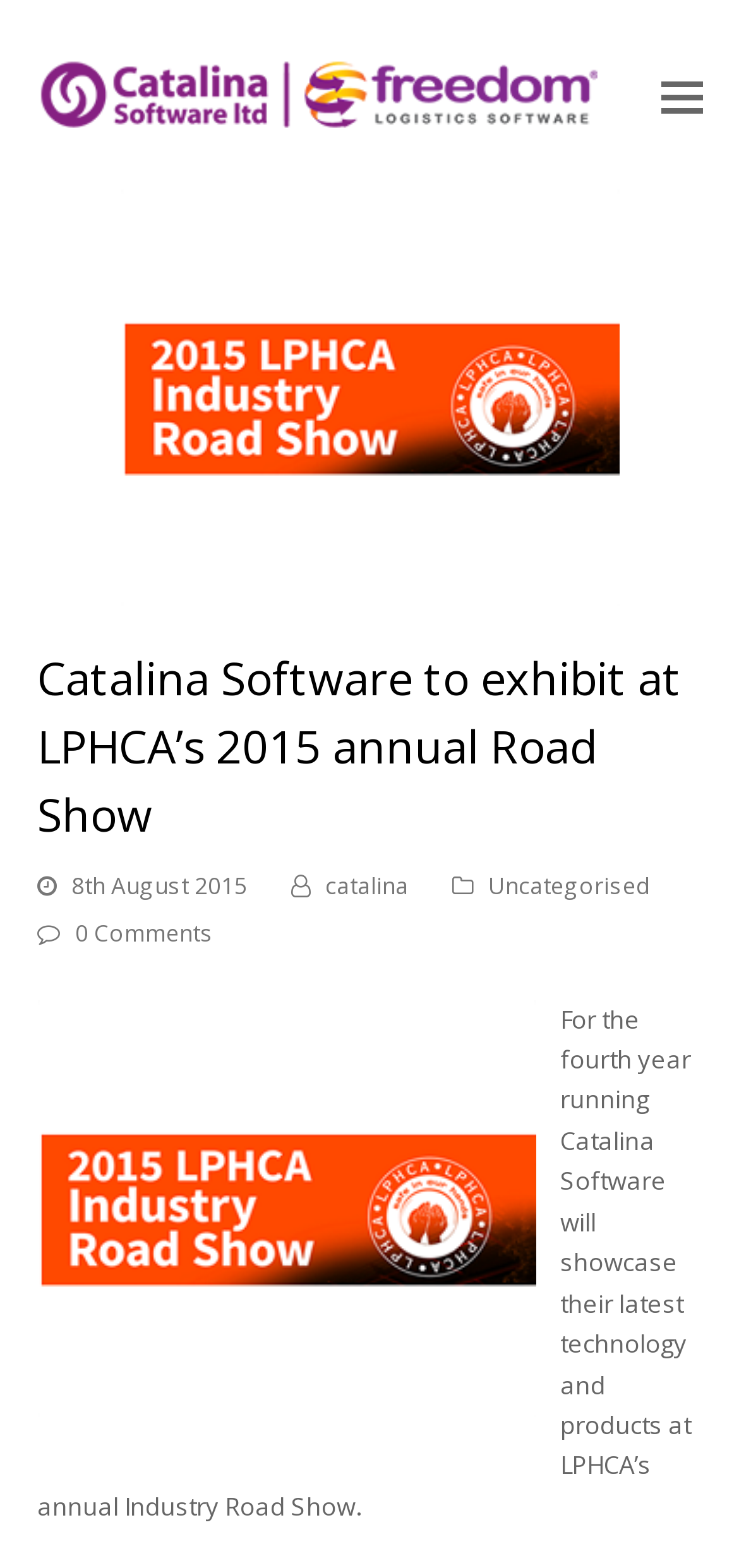Provide a brief response to the question using a single word or phrase: 
What is the date of the event?

8th August 2015